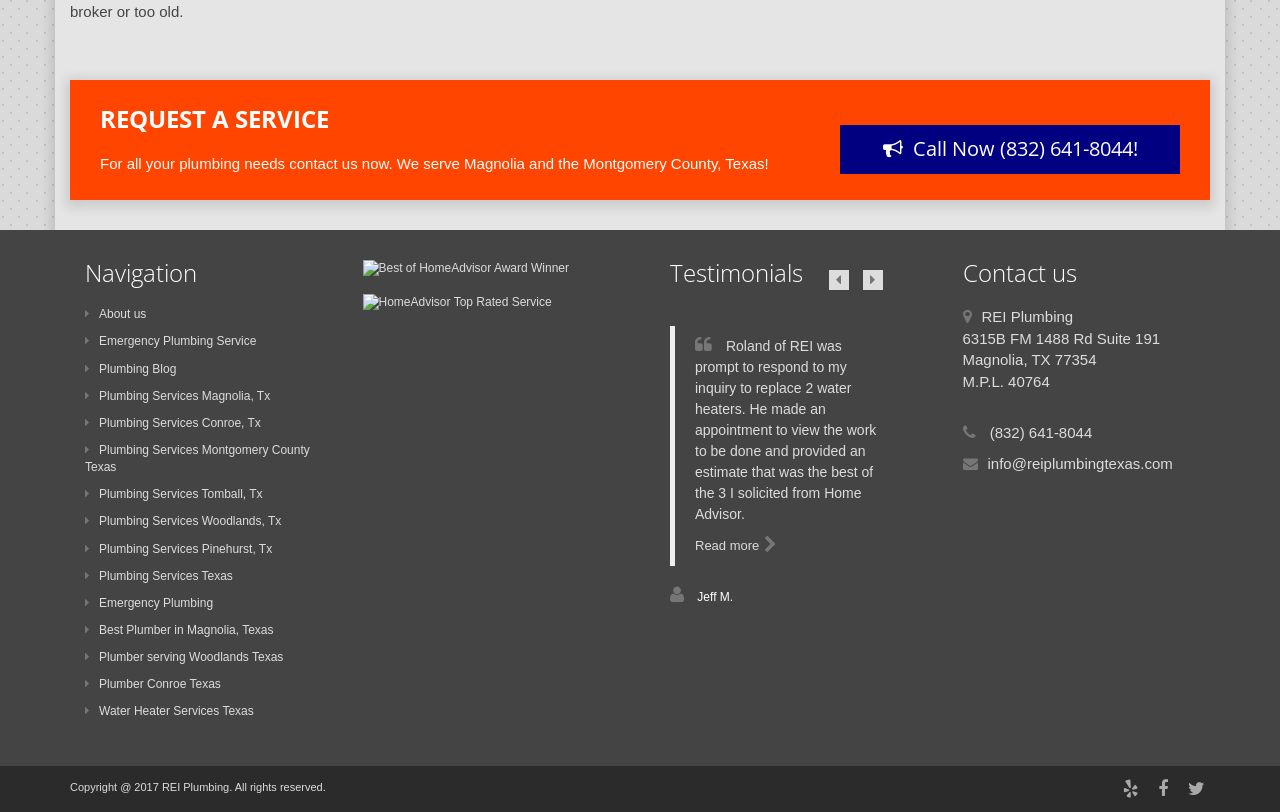Provide the bounding box coordinates of the HTML element this sentence describes: "alt="HomeAdvisor Top Rated Service"". The bounding box coordinates consist of four float numbers between 0 and 1, i.e., [left, top, right, bottom].

[0.283, 0.362, 0.488, 0.383]